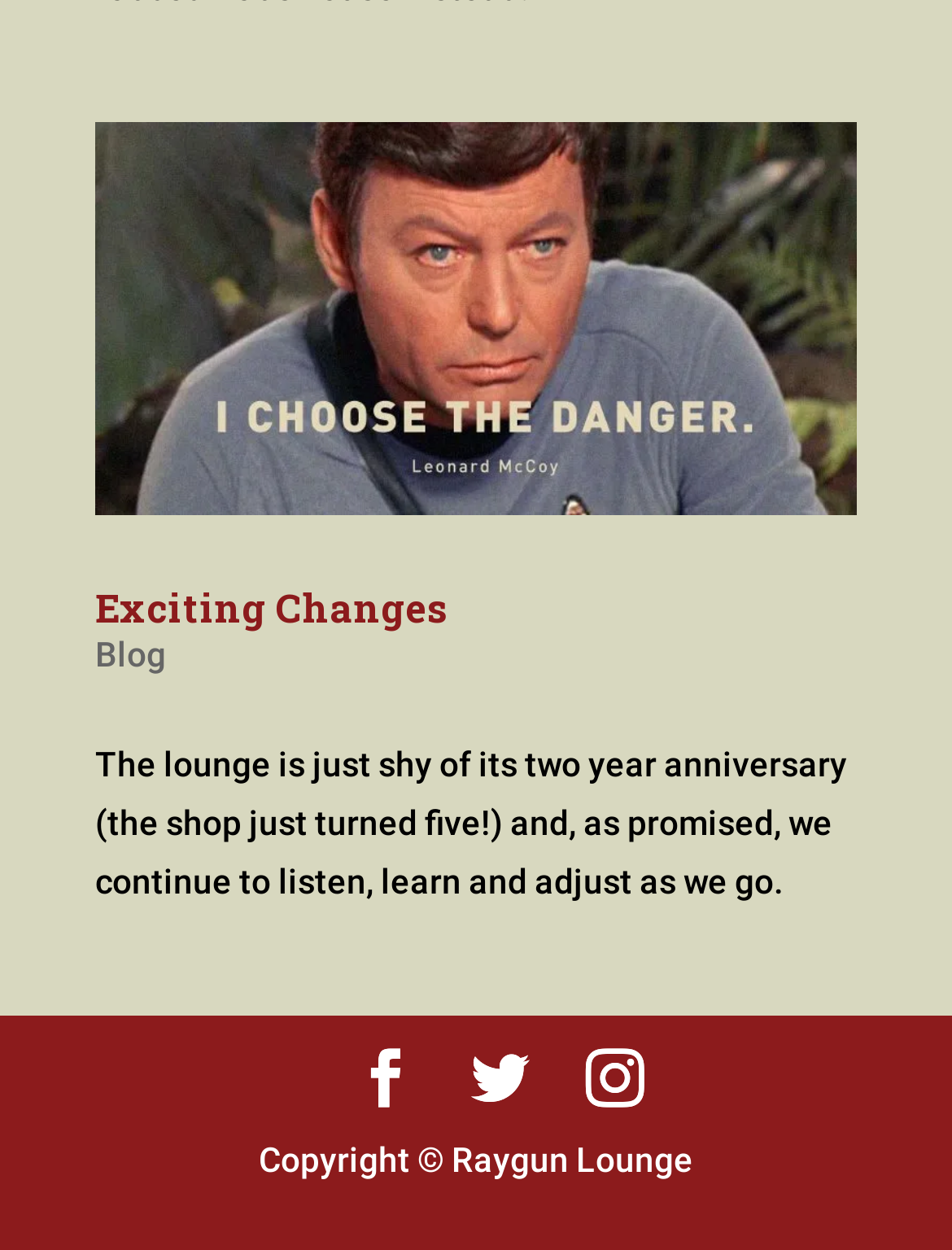Find the bounding box coordinates for the HTML element described in this sentence: "Twitter". Provide the coordinates as four float numbers between 0 and 1, in the format [left, top, right, bottom].

[0.495, 0.839, 0.556, 0.892]